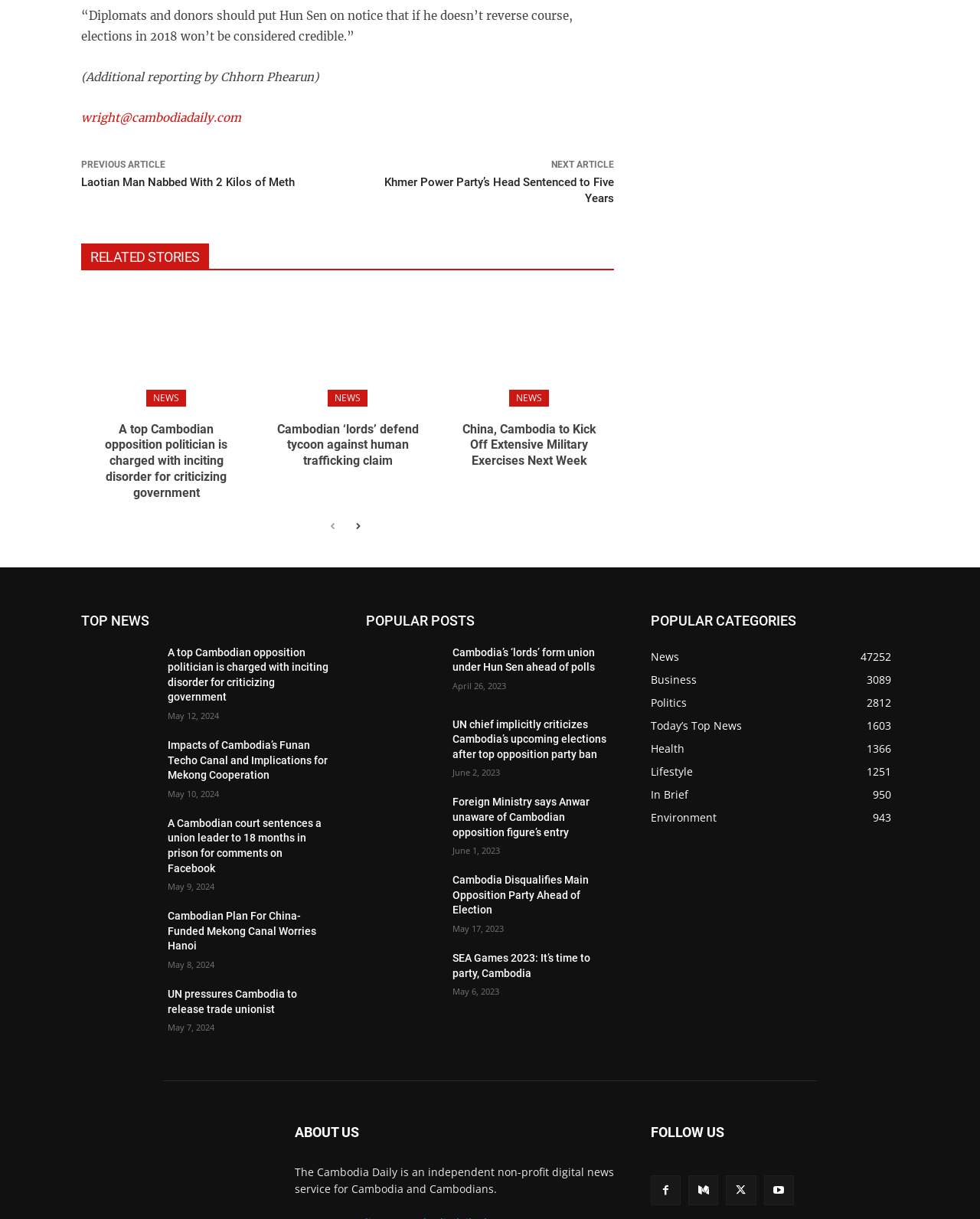How many related stories are listed on the page?
Refer to the image and provide a thorough answer to the question.

There are three related stories listed on the page, which can be identified by the links and headings under the 'RELATED STORIES' section.